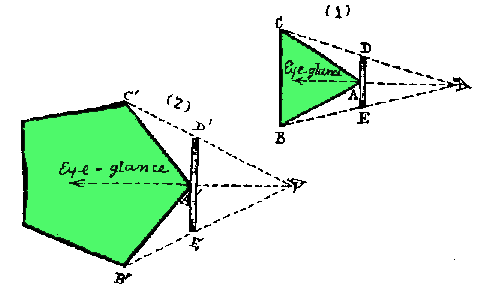Give a detailed account of what is happening in the image.

The image illustrates two geometric figures, specifically a pentagon (left) and a triangle (right), depicting how the angle of observation influences visual perception. The pentagon is shown in green with lines extending from different points (B and E) labeled "Eye-glance," indicating the viewpoint of an observer. On the right, the triangle is similarly depicted, emphasizing the concept of visual recognition by sight discussed in the accompanying text. The diagram serves to illustrate the varying perspectives one must consider when recognizing different geometric shapes based on their spatial orientation, highlighting the complexities involved in sight recognition among various classes, as introduced in the narrative.